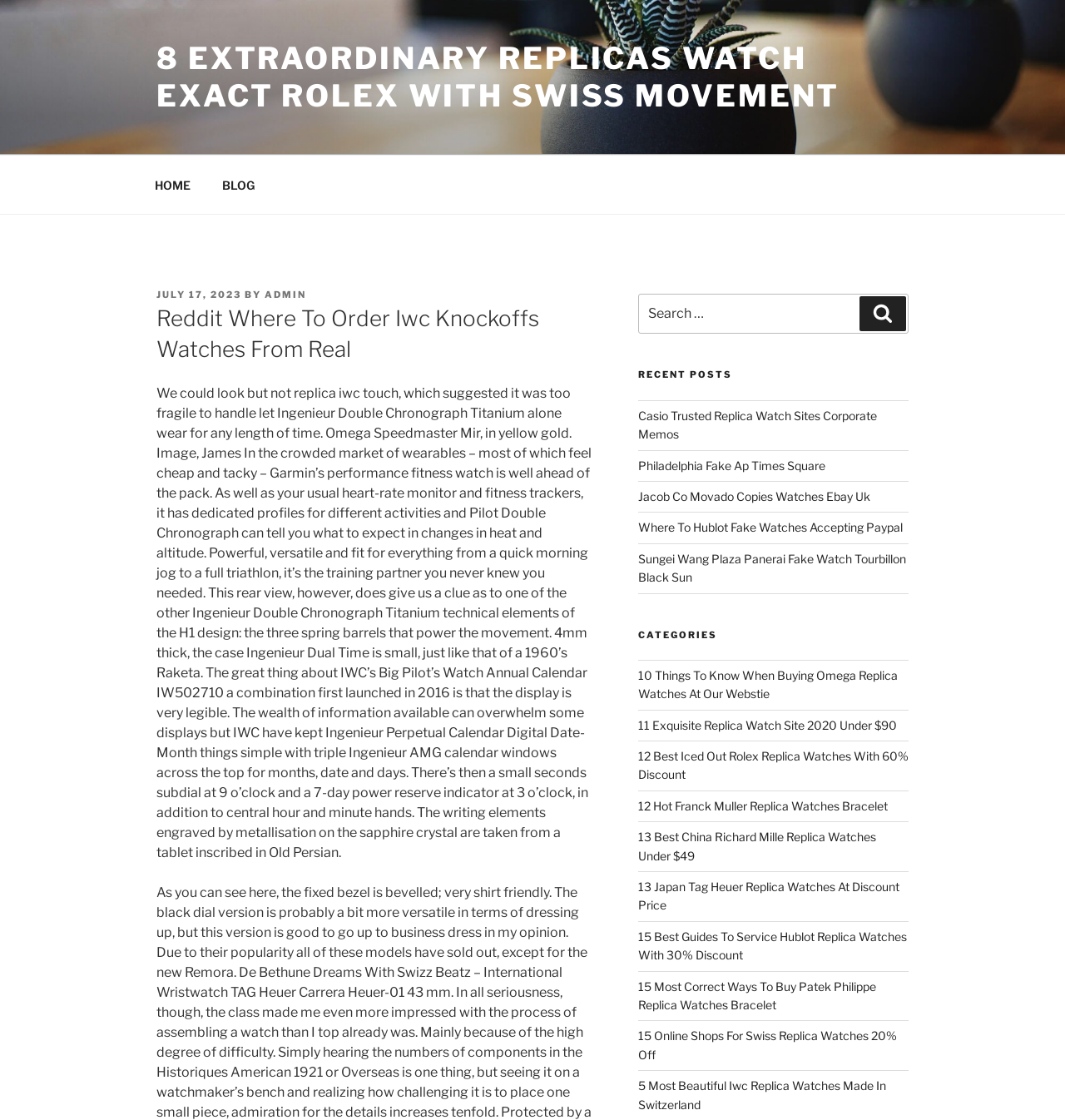Can you look at the image and give a comprehensive answer to the question:
What type of watches are mentioned in the 'Recent Posts' section?

The 'Recent Posts' section lists several links to articles, each mentioning a different luxury watch brand, such as Casio, Omega, Hublot, and Panerai, indicating that the website covers a range of high-end watch brands.